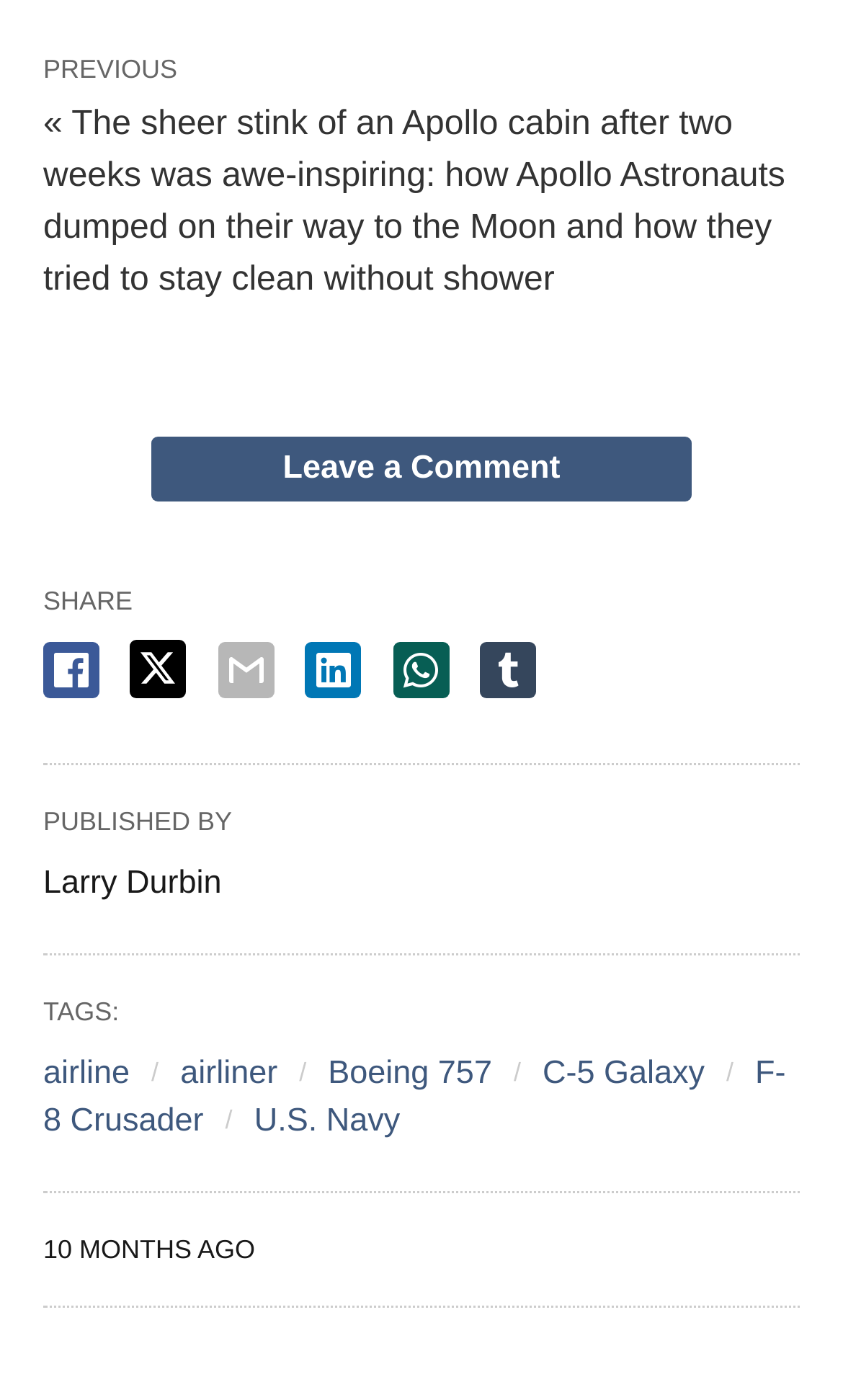Reply to the question with a single word or phrase:
What is the topic of the previous article?

Apollo Astronauts